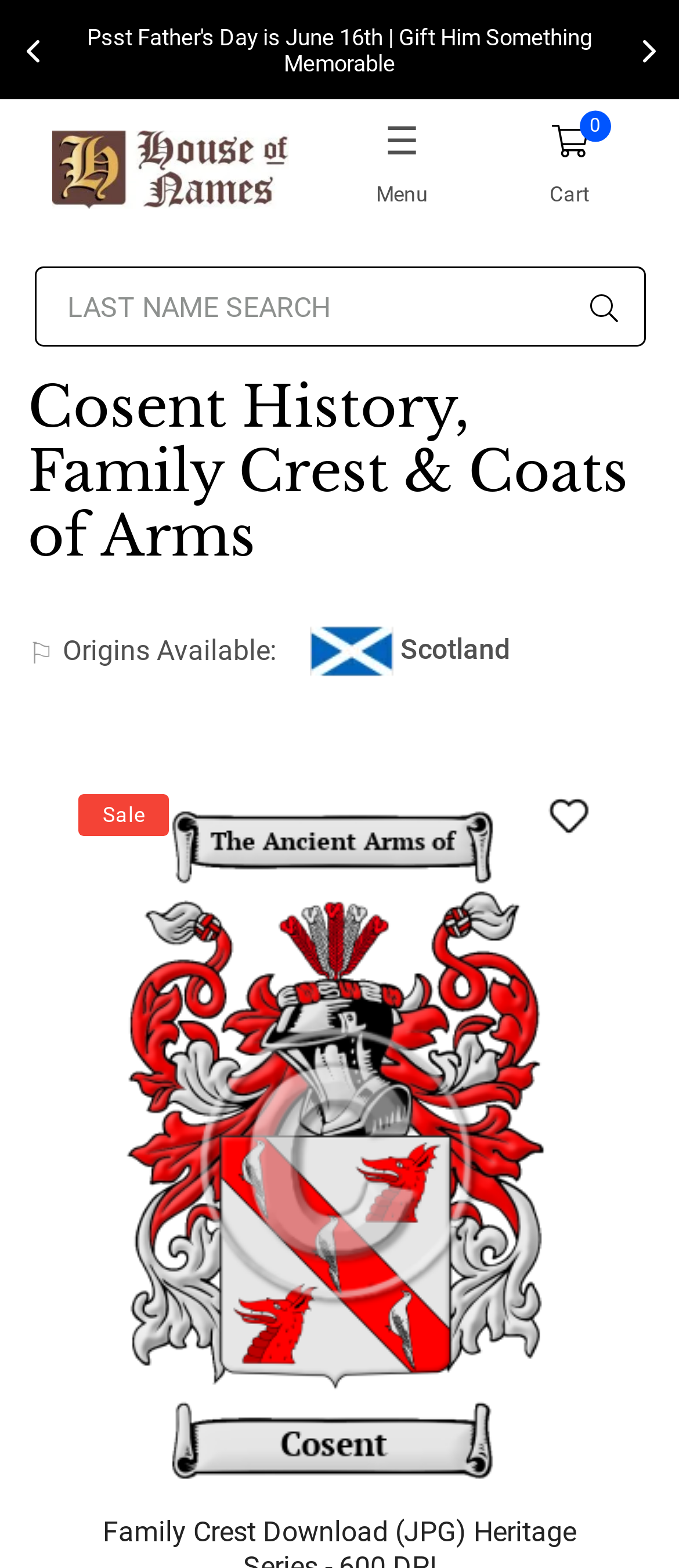Find the bounding box coordinates for the area you need to click to carry out the instruction: "View Cosent family crest". The coordinates should be four float numbers between 0 and 1, indicated as [left, top, right, bottom].

[0.183, 0.719, 0.817, 0.745]